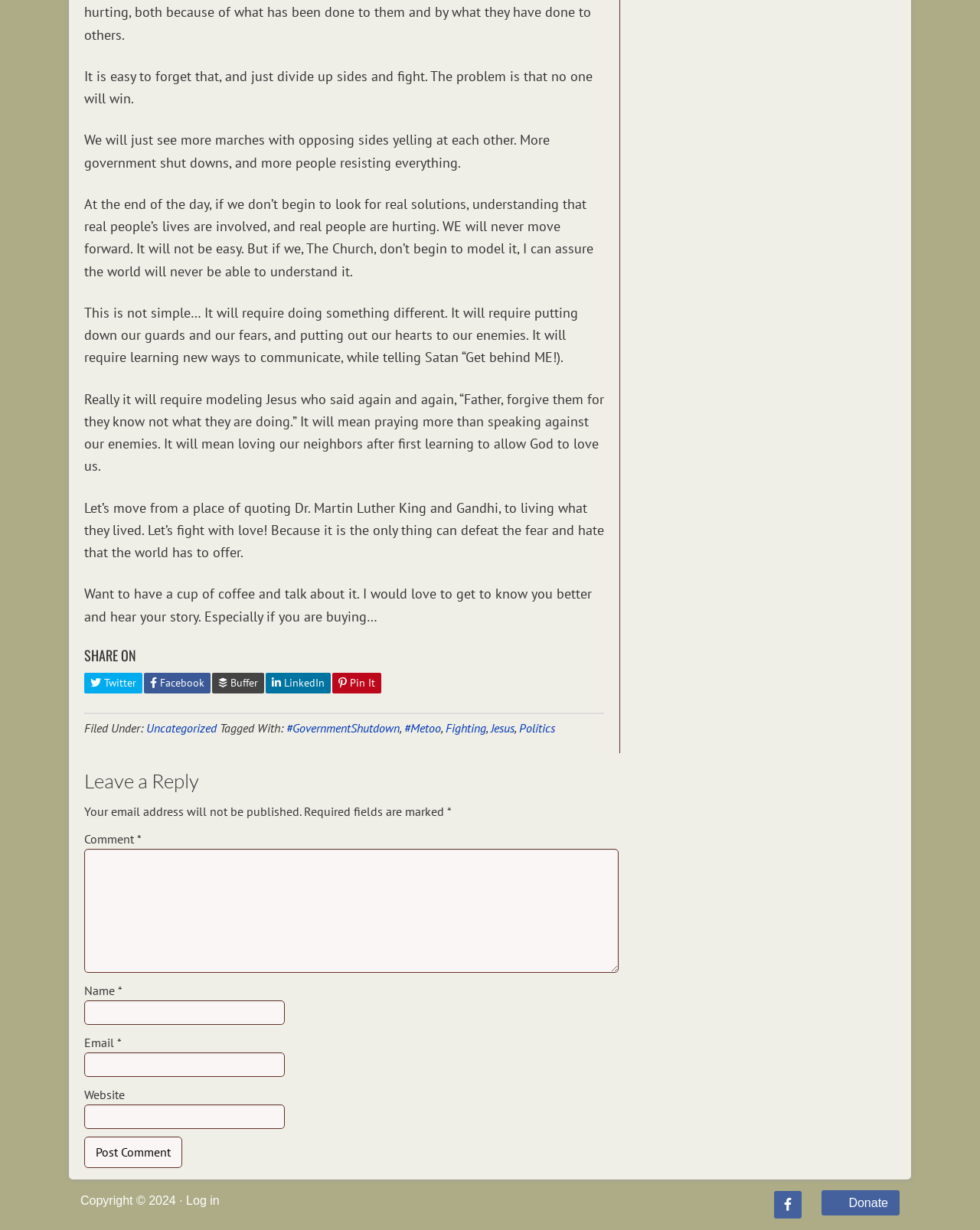Provide your answer to the question using just one word or phrase: How many social media platforms are available for sharing?

5